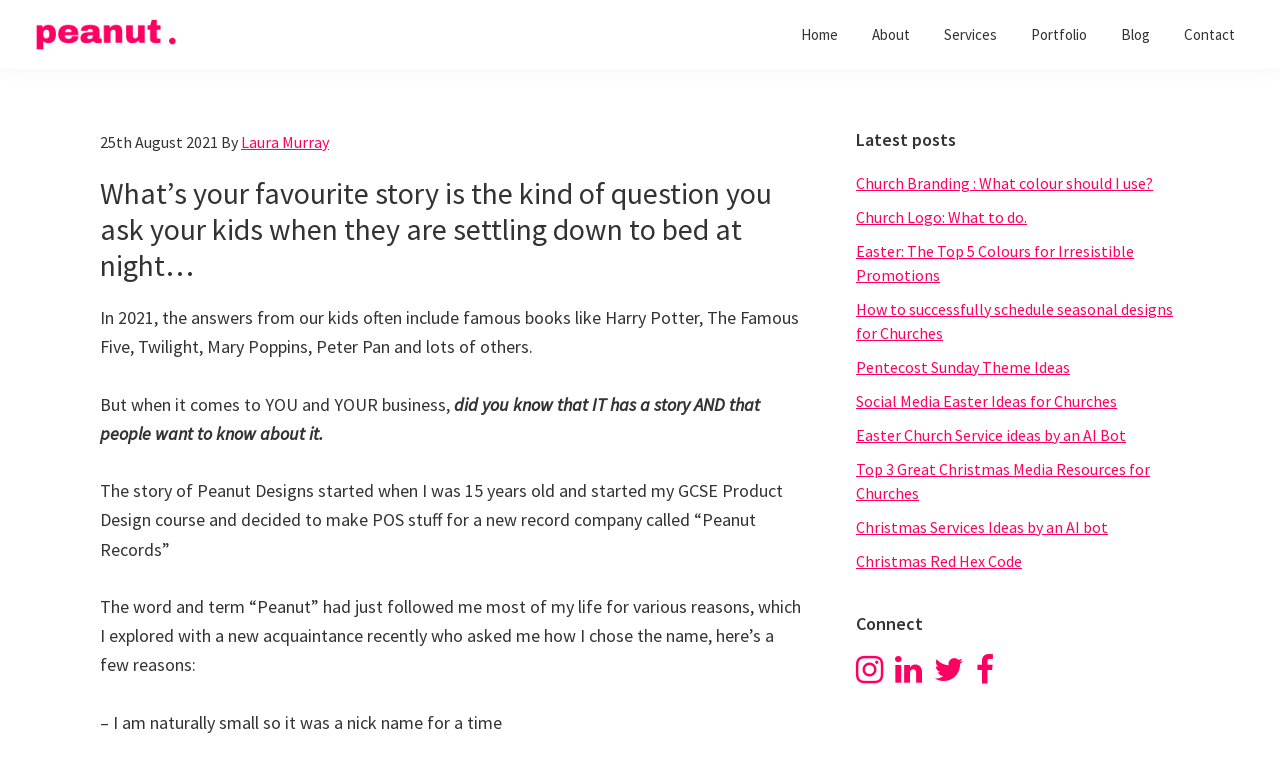Please analyze the image and give a detailed answer to the question:
What social media platforms are linked in the 'Connect' section?

The 'Connect' section of the webpage contains links to social media platforms, which are represented by icons. The icons resemble the logos of Facebook, Twitter, and Instagram, suggesting that these are the linked social media platforms.